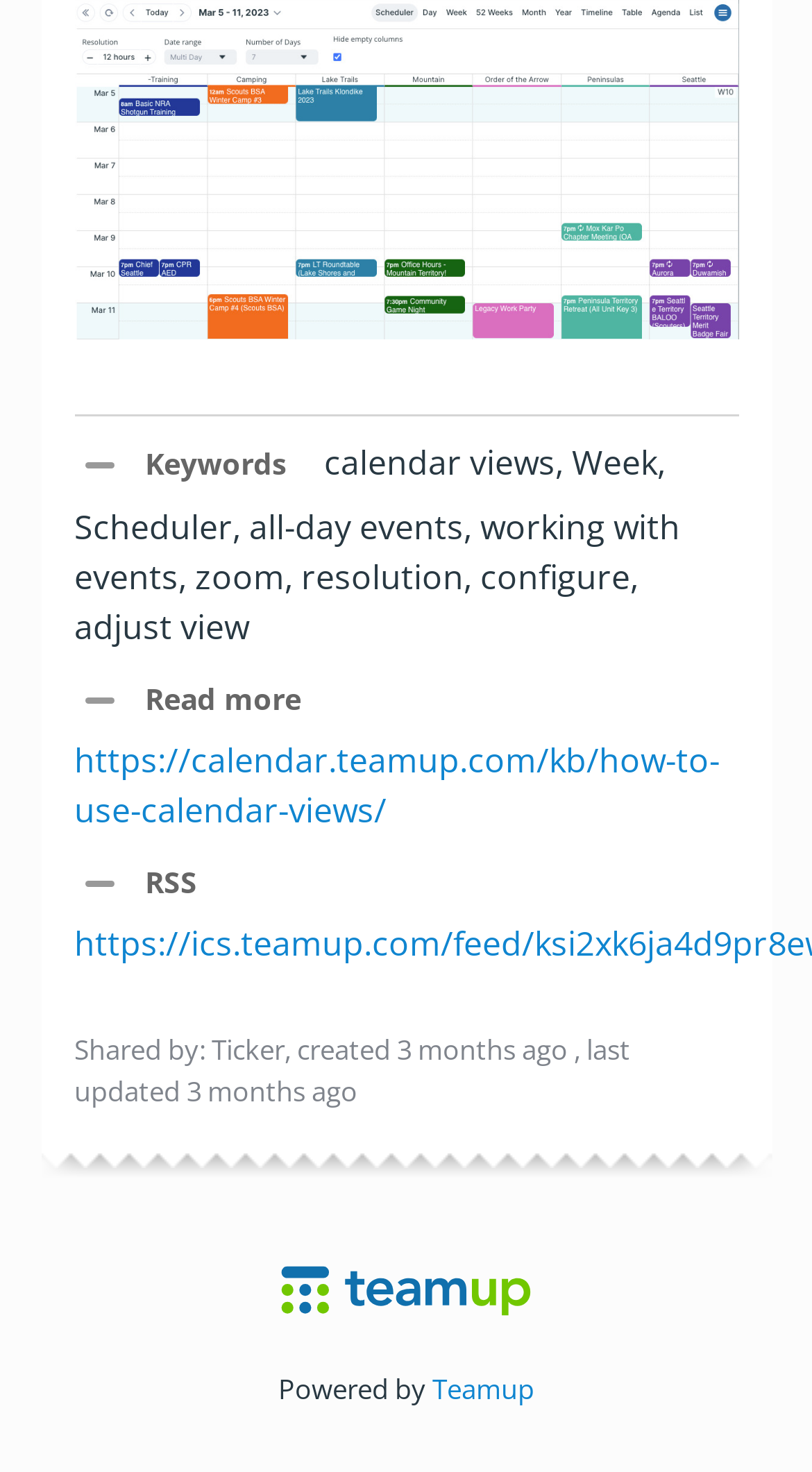Who shared the article?
Look at the webpage screenshot and answer the question with a detailed explanation.

The information about who shared the article can be found in the static text 'Shared by: Ticker, created'. This indicates that the article was shared by someone named Ticker.